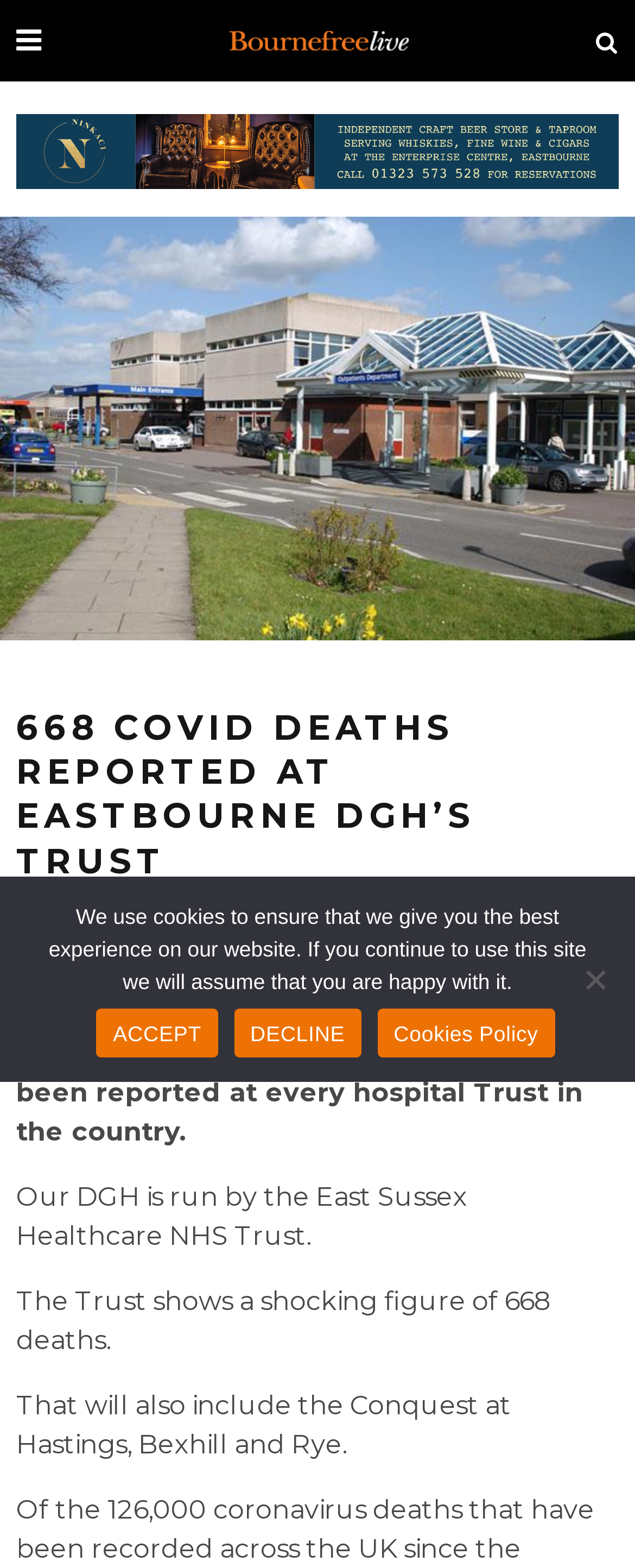Review the image closely and give a comprehensive answer to the question: Who is the author of the article?

The author's name is mentioned as a link 'PETER LINDSEY' below the main heading of the article.